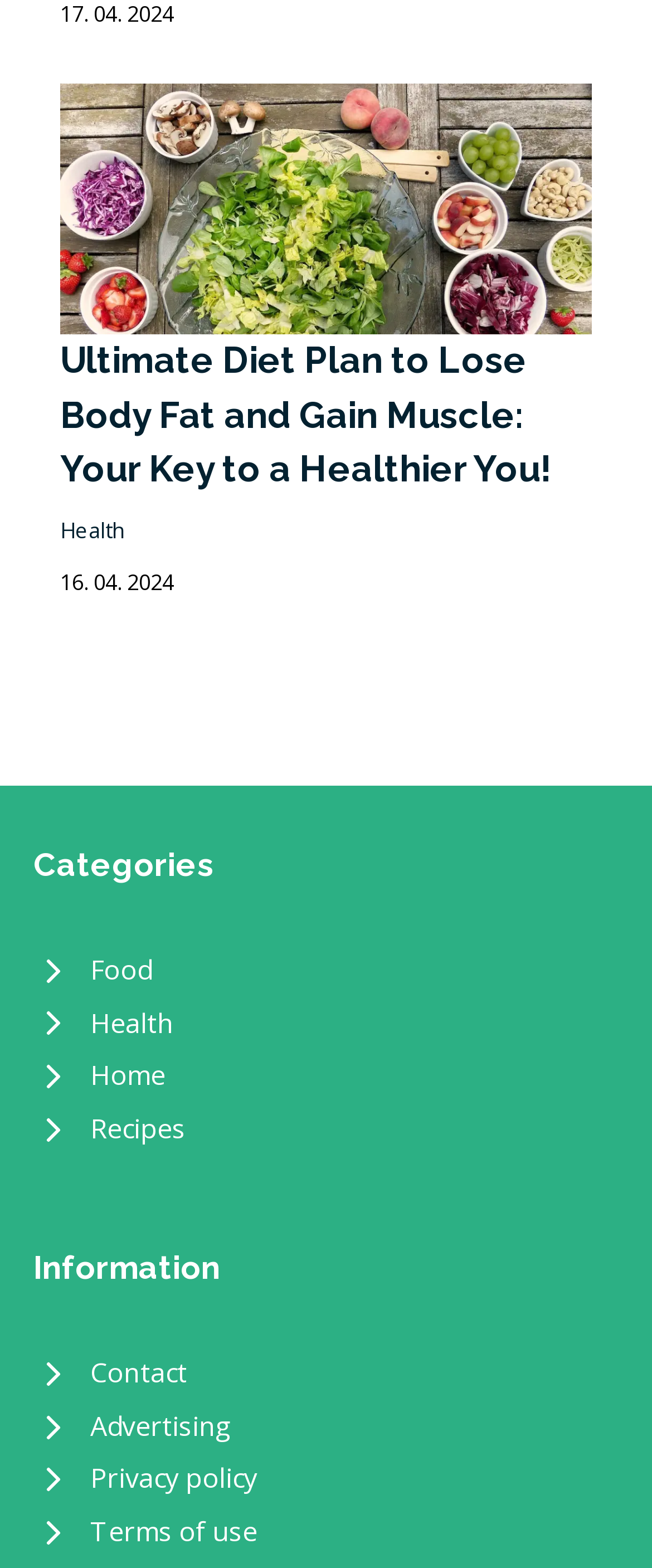Reply to the question with a brief word or phrase: What is the first category listed on the webpage?

Food